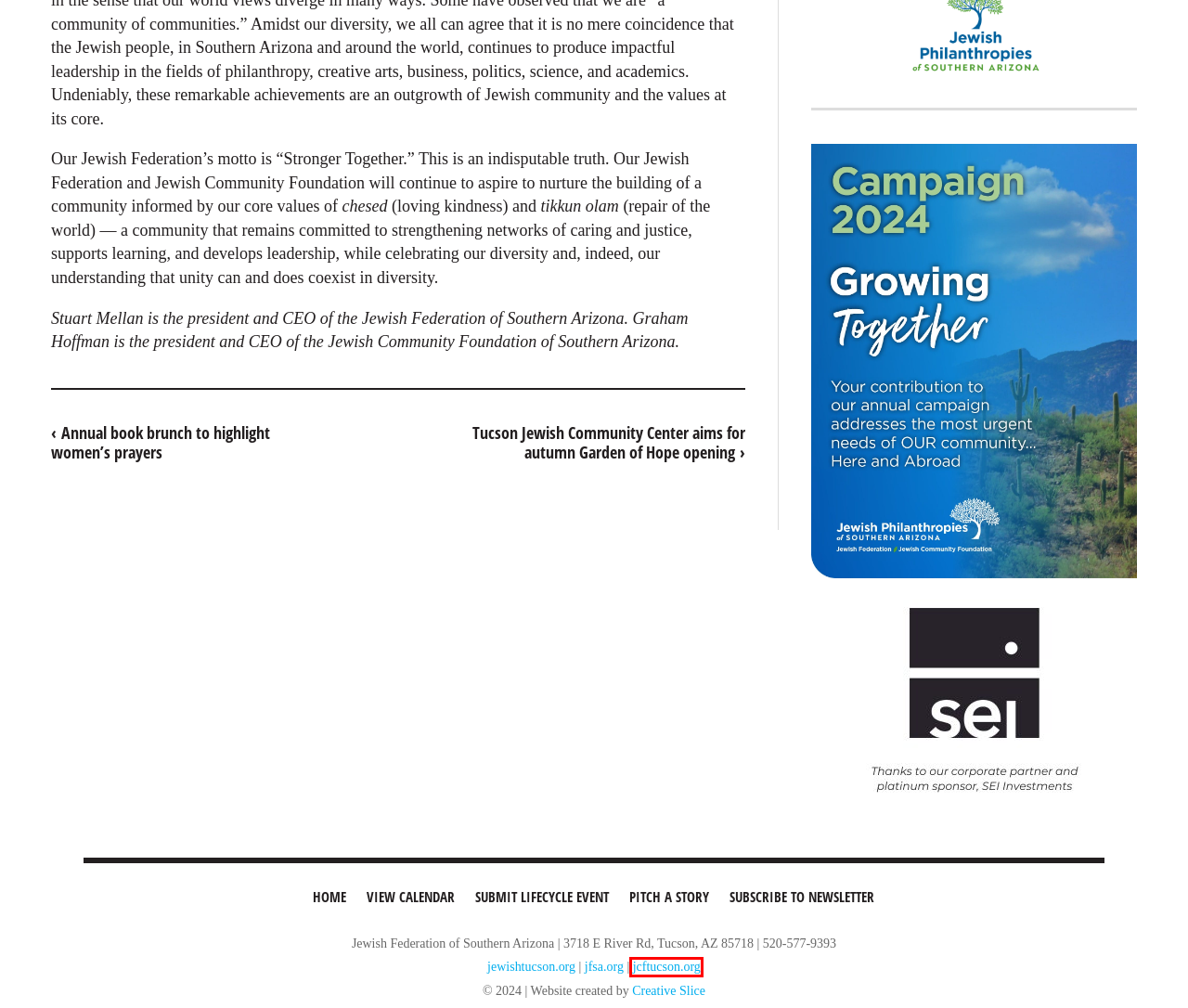Inspect the screenshot of a webpage with a red rectangle bounding box. Identify the webpage description that best corresponds to the new webpage after clicking the element inside the bounding box. Here are the candidates:
A. Creative Slice — Tucson website design, the right way — WordPress development
B. Tucson Jewish Community Center aims  for autumn Garden of Hope opening | AZ Jewish Post
C. Jewish Philanthropies of Southern Arizona
D. Obituaries | AZ Jewish Post
E. Community Directory | Jewish Philanthropies of Southern Arizona
F. Foundation | Jewish Philanthropies of Southern Arizona
G. Memories of Tucson’s Brandes School Preserved at Arizona Historical Society | AZ Jewish Post
H. Annual book brunch to highlight women’s prayers | AZ Jewish Post

F